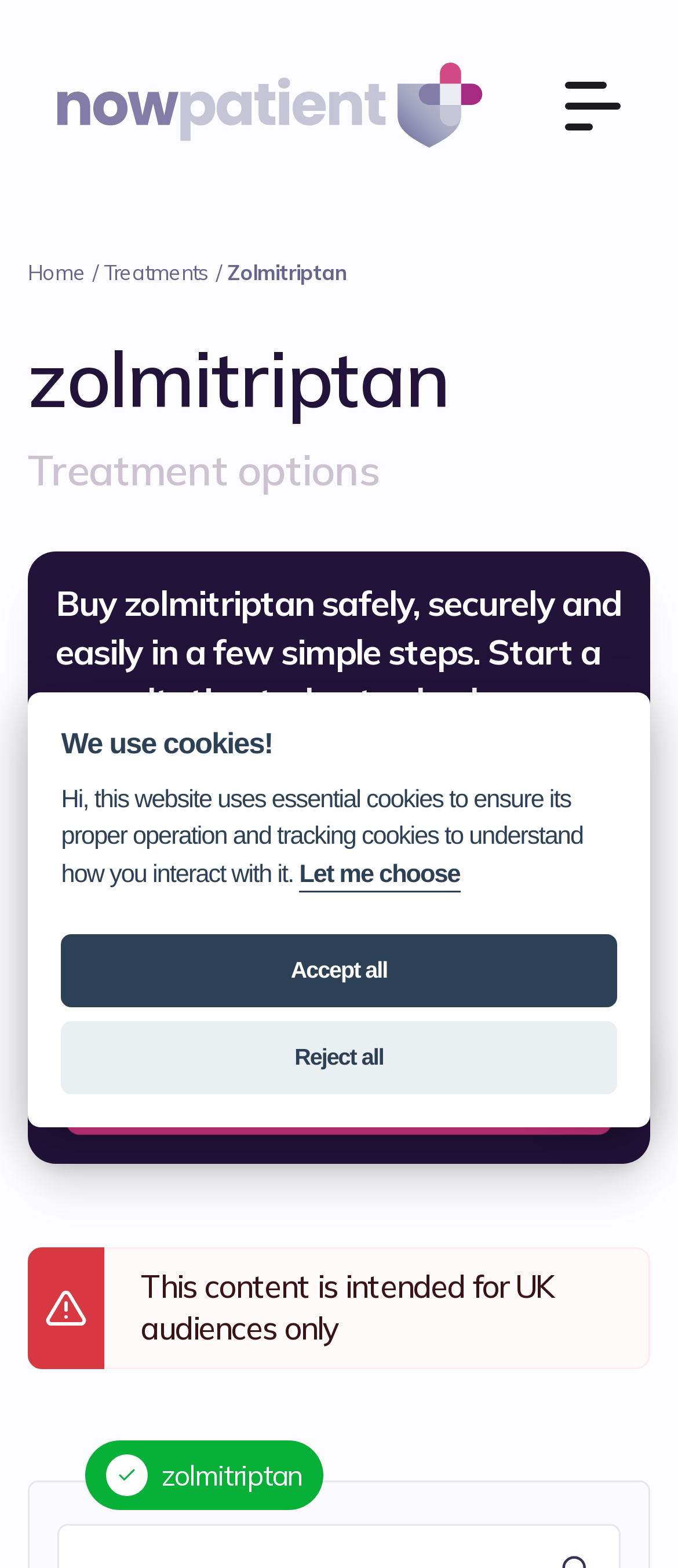Extract the bounding box coordinates for the UI element described by the text: "Special Editions". The coordinates should be in the form of [left, top, right, bottom] with values between 0 and 1.

None